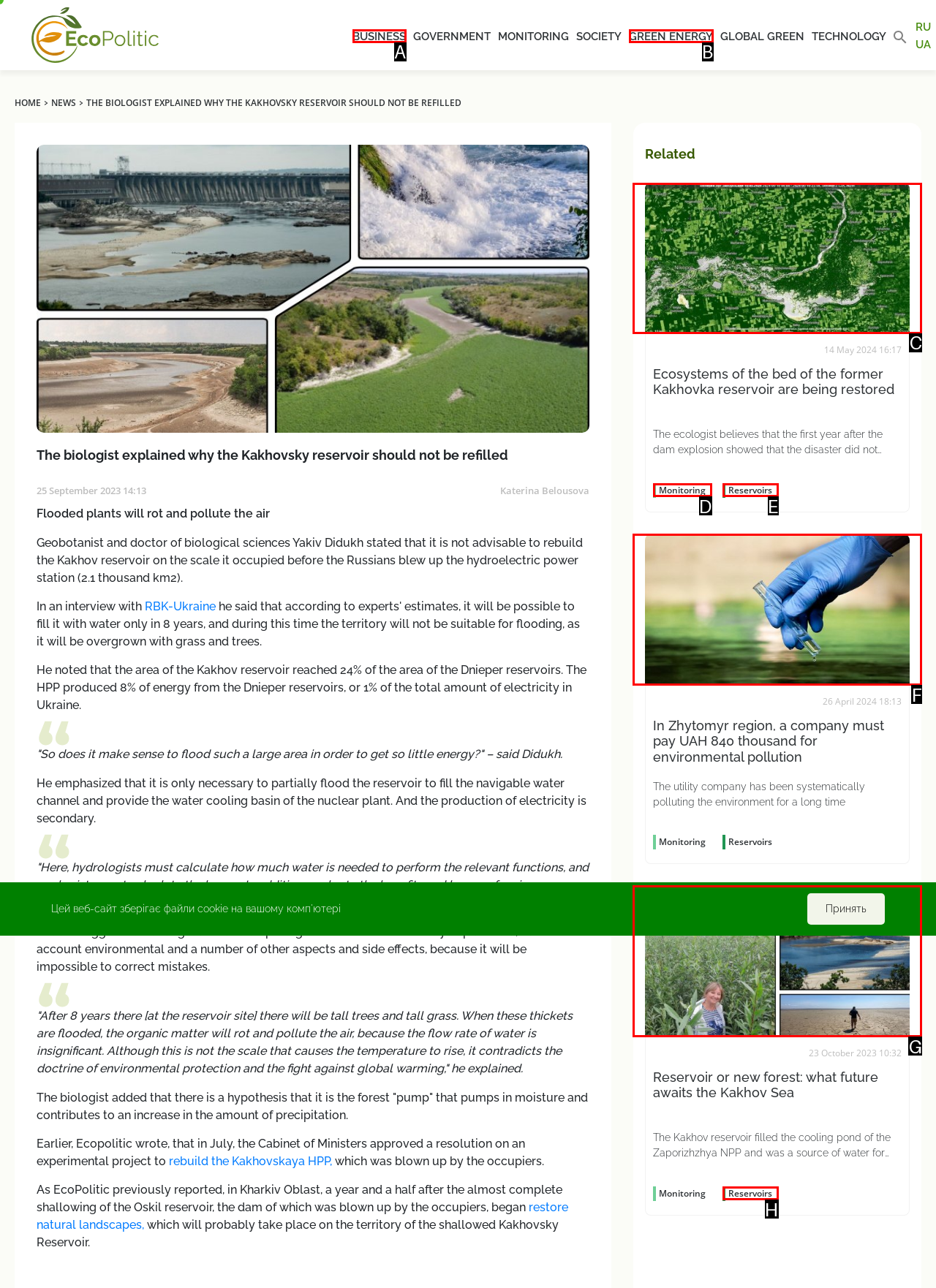Point out which UI element to click to complete this task: View the related news 'Ecosystems of the bed of the former Kakhovka reservoir are being restored'
Answer with the letter corresponding to the right option from the available choices.

C